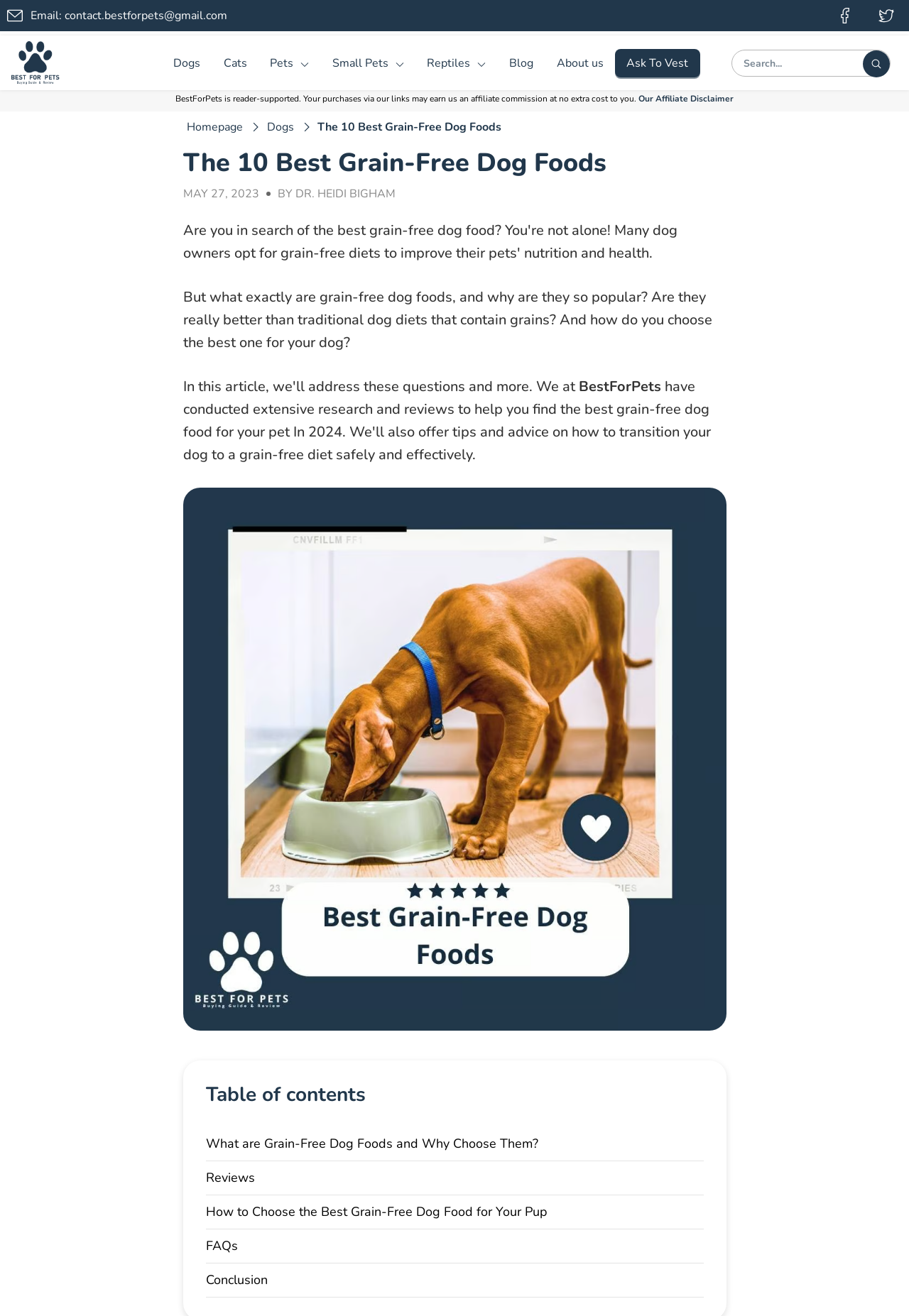Determine the bounding box of the UI component based on this description: "Rabbits". The bounding box coordinates should be four float values between 0 and 1, i.e., [left, top, right, bottom].

[0.353, 0.102, 0.451, 0.127]